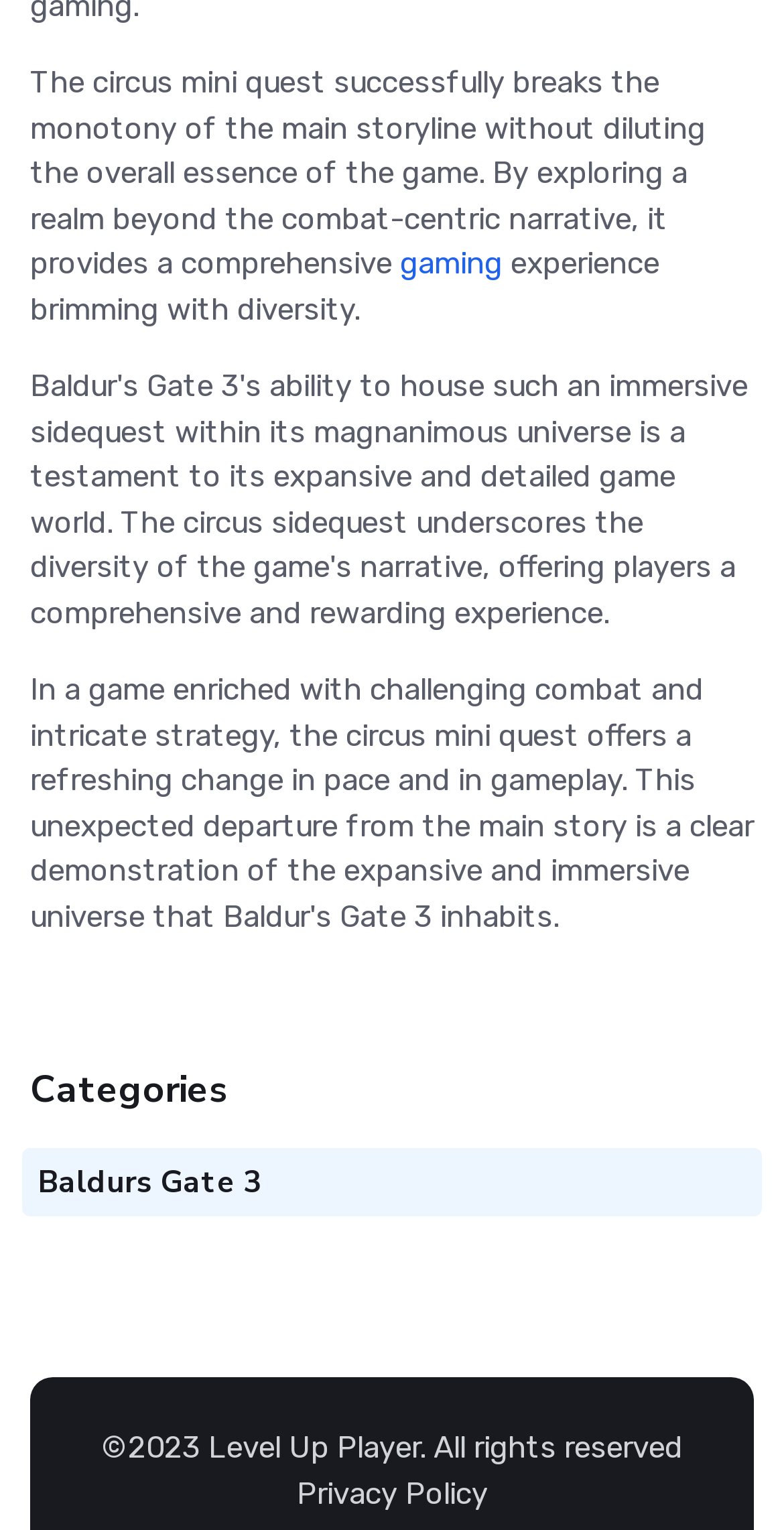Please locate the UI element described by "gaming" and provide its bounding box coordinates.

[0.5, 0.161, 0.651, 0.184]